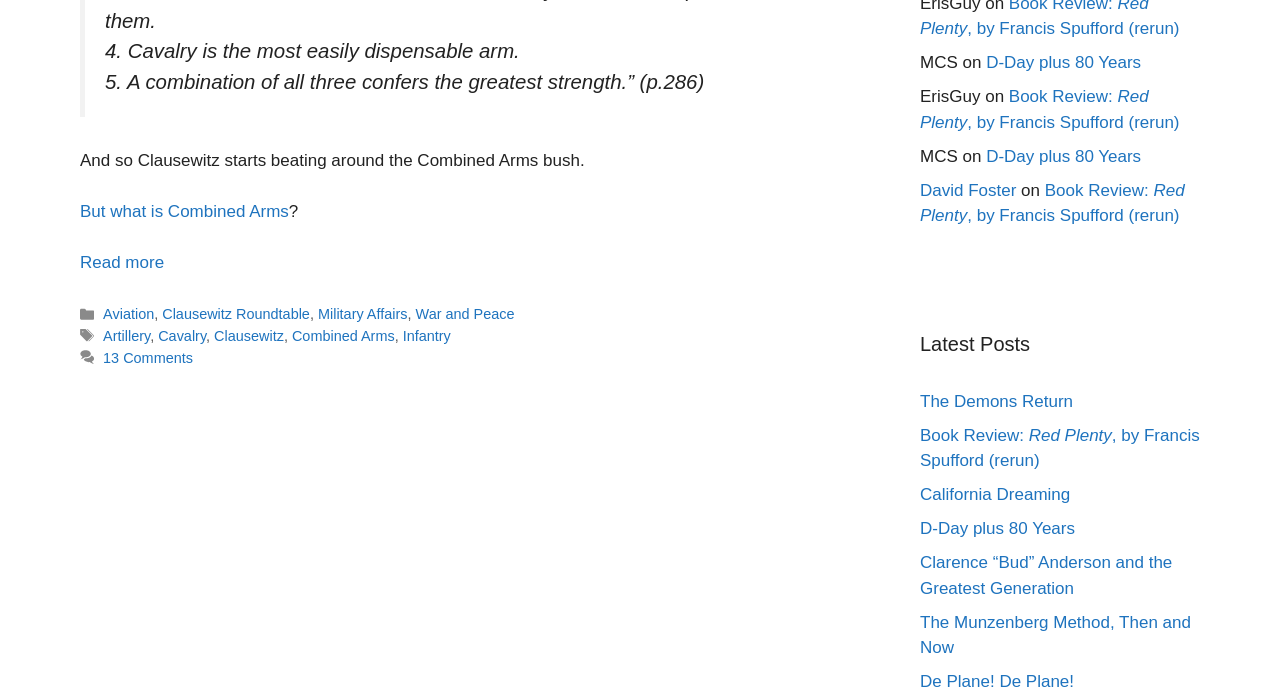Pinpoint the bounding box coordinates of the element you need to click to execute the following instruction: "Check comments on the current post". The bounding box should be represented by four float numbers between 0 and 1, in the format [left, top, right, bottom].

[0.081, 0.509, 0.151, 0.532]